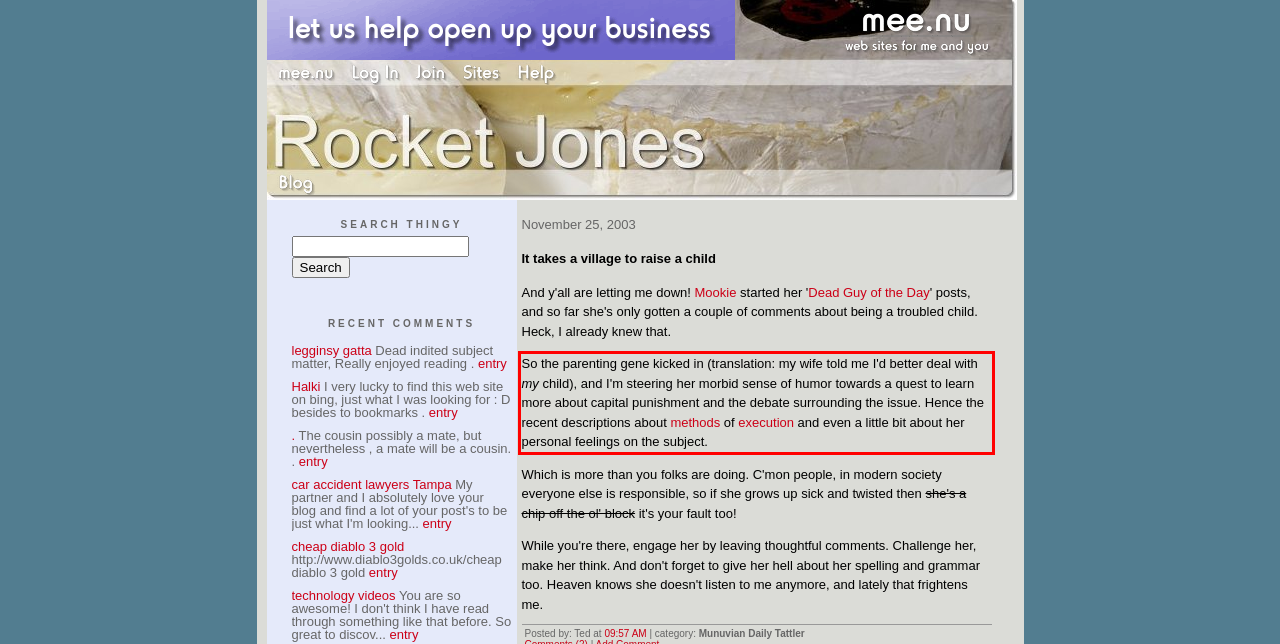Review the webpage screenshot provided, and perform OCR to extract the text from the red bounding box.

So the parenting gene kicked in (translation: my wife told me I'd better deal with my child), and I'm steering her morbid sense of humor towards a quest to learn more about capital punishment and the debate surrounding the issue. Hence the recent descriptions about methods of execution and even a little bit about her personal feelings on the subject.